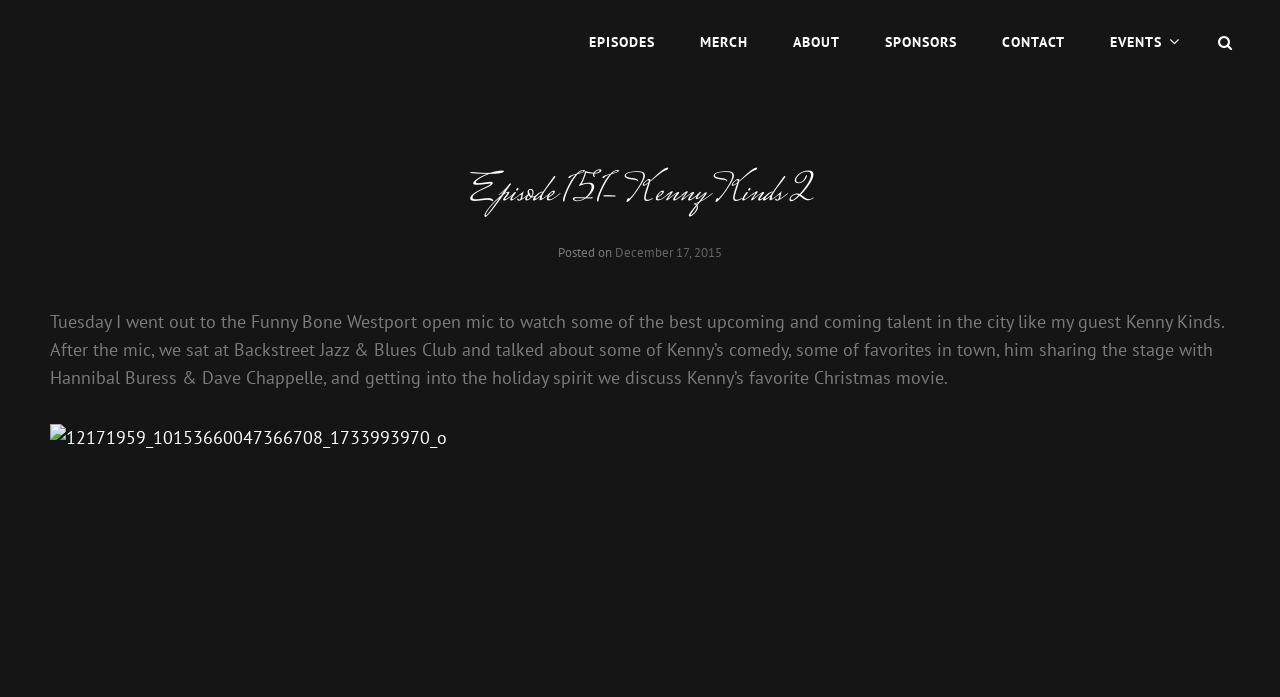Identify the bounding box coordinates of the clickable region to carry out the given instruction: "search on the website".

[0.943, 0.034, 0.971, 0.086]